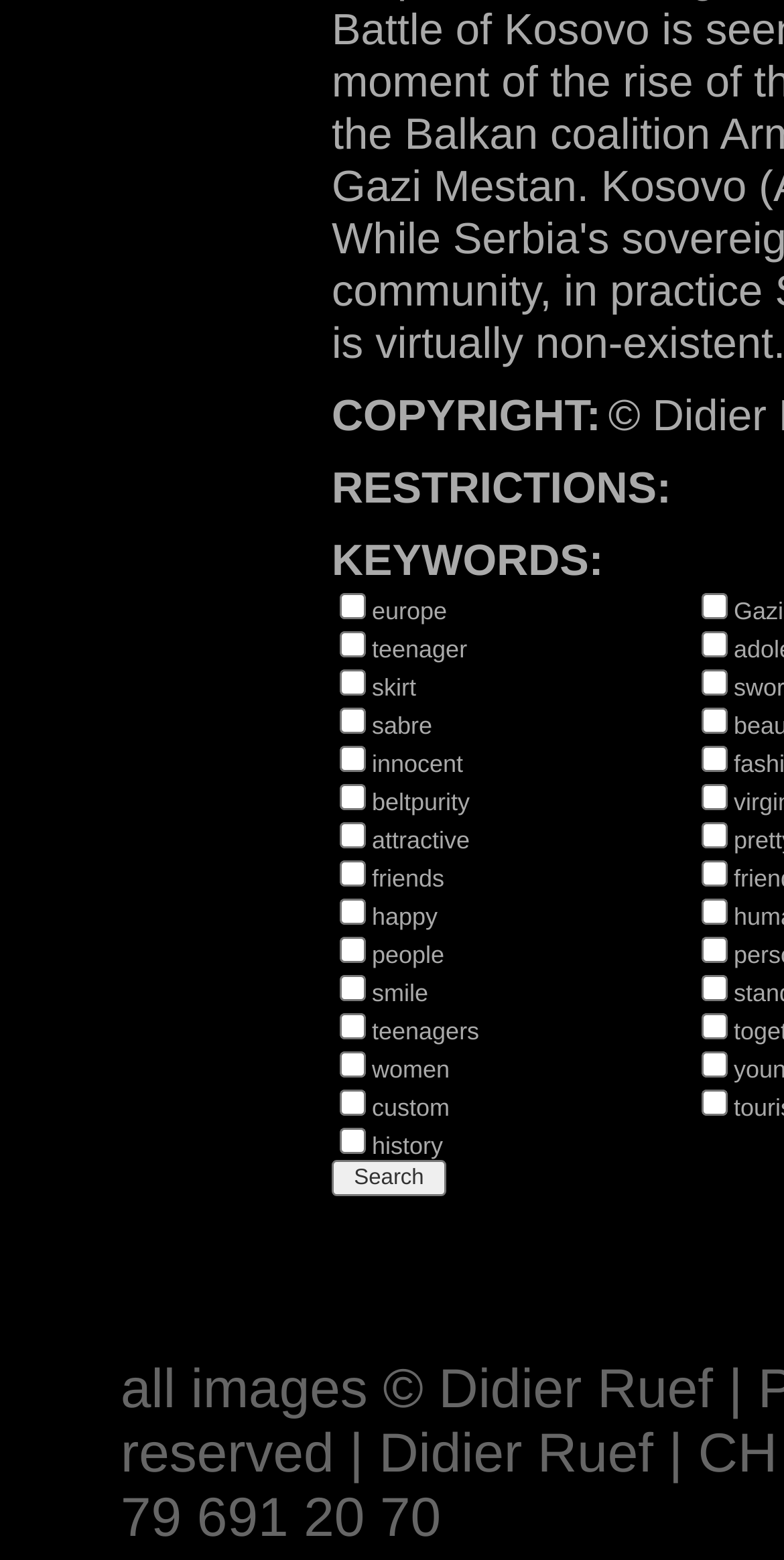Locate the bounding box coordinates of the element to click to perform the following action: 'Click Search'. The coordinates should be given as four float values between 0 and 1, in the form of [left, top, right, bottom].

[0.423, 0.744, 0.569, 0.767]